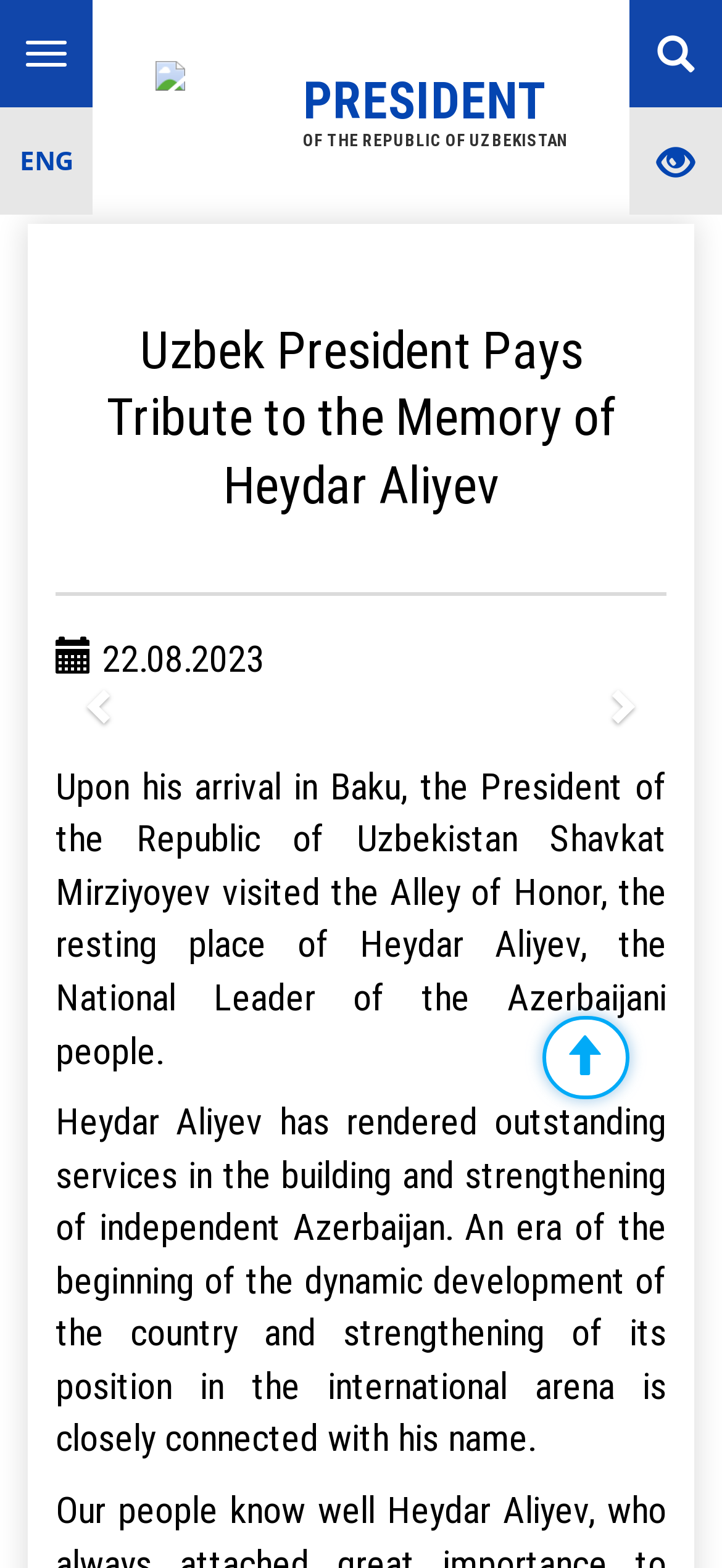What is the name of the president of Uzbekistan?
Carefully analyze the image and provide a detailed answer to the question.

The answer can be found in the link 'PRESIDENT OF THE REPUBLIC OF UZBEKISTAN' which is a part of the LayoutTable element. This link is likely to be a navigation element that leads to the president's profile or homepage, and hence, it is reasonable to assume that the name of the president is Shavkat Mirziyoyev.